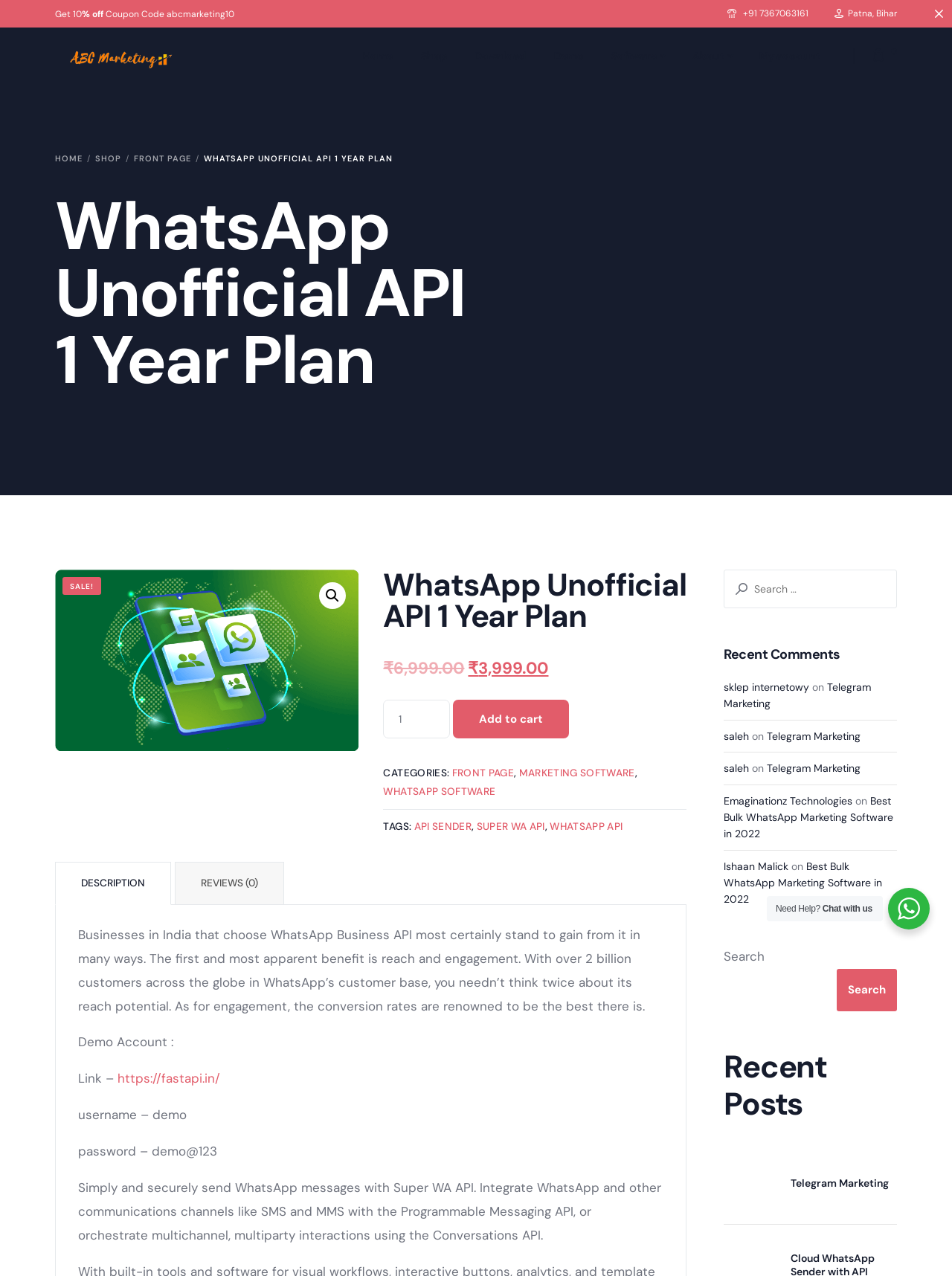Please identify the bounding box coordinates of the element I should click to complete this instruction: 'Click on the 'show' link'. The coordinates should be given as four float numbers between 0 and 1, like this: [left, top, right, bottom].

None